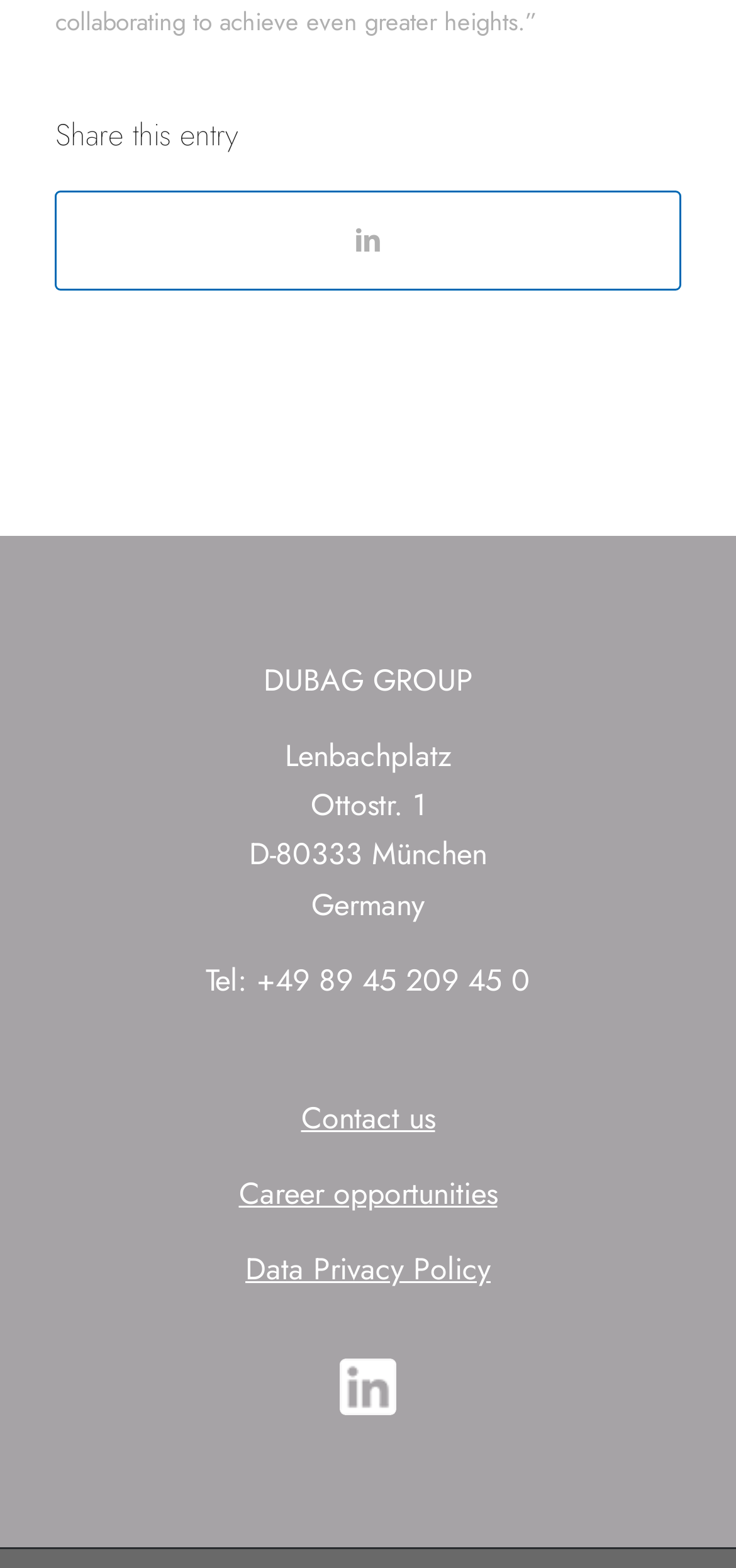What are the career opportunities?
Answer the question with just one word or phrase using the image.

Career opportunities